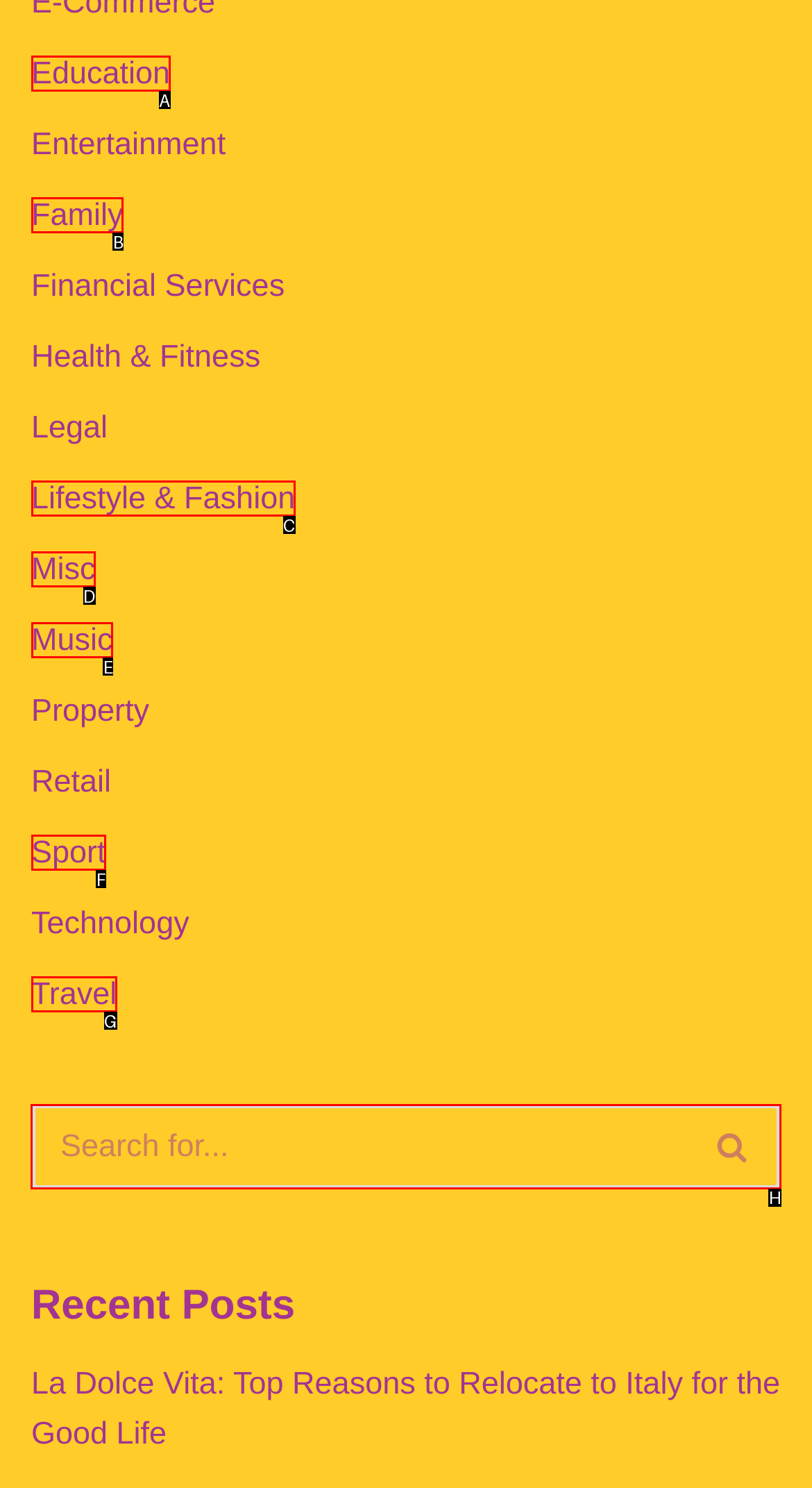Tell me which one HTML element I should click to complete the following task: Read the news article Answer with the option's letter from the given choices directly.

None